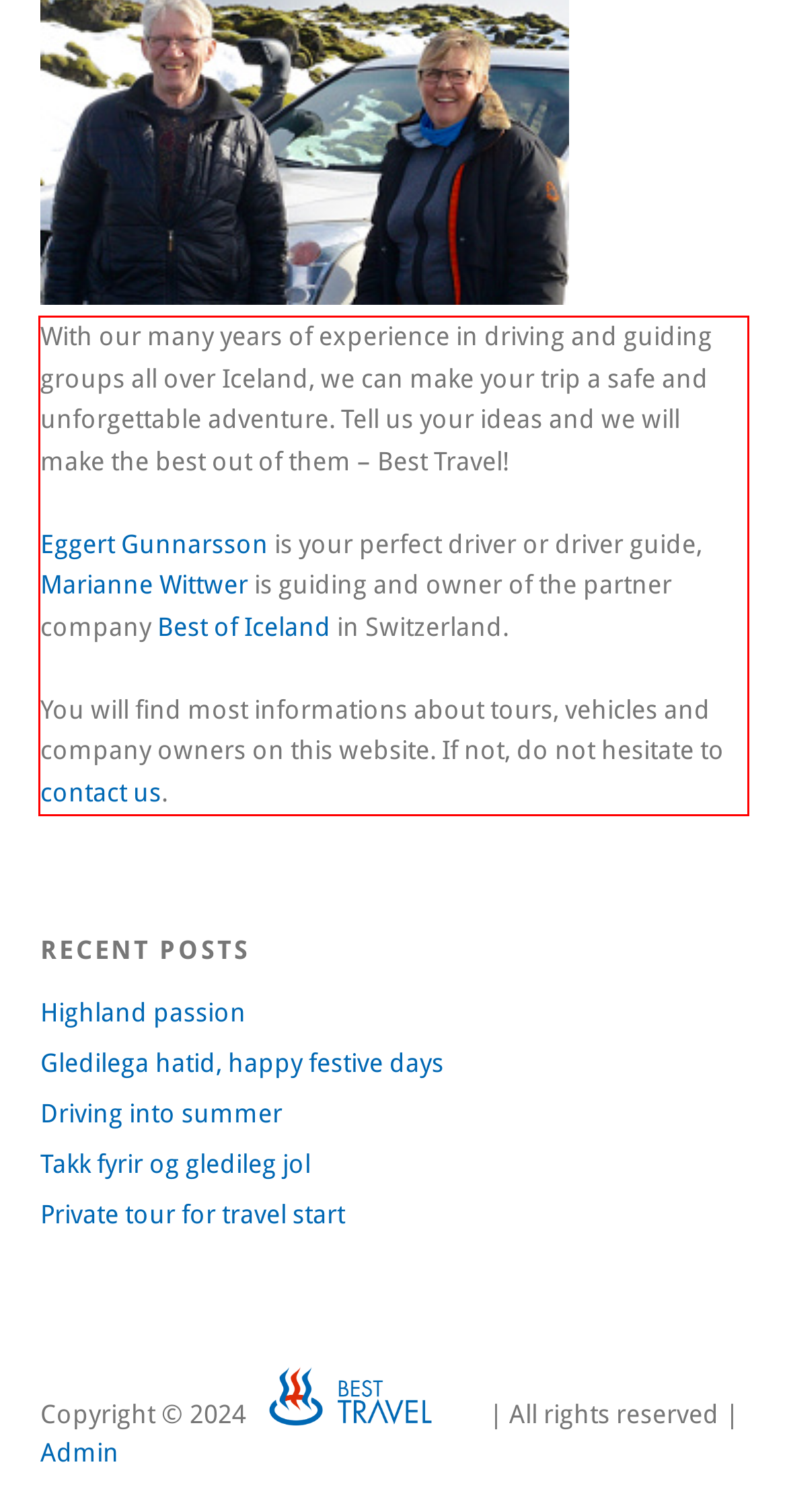Look at the webpage screenshot and recognize the text inside the red bounding box.

With our many years of experience in driving and guiding groups all over Iceland, we can make your trip a safe and unforgettable adventure. Tell us your ideas and we will make the best out of them – Best Travel! Eggert Gunnarsson is your perfect driver or driver guide, Marianne Wittwer is guiding and owner of the partner company Best of Iceland in Switzerland. You will find most informations about tours, vehicles and company owners on this website. If not, do not hesitate to contact us.